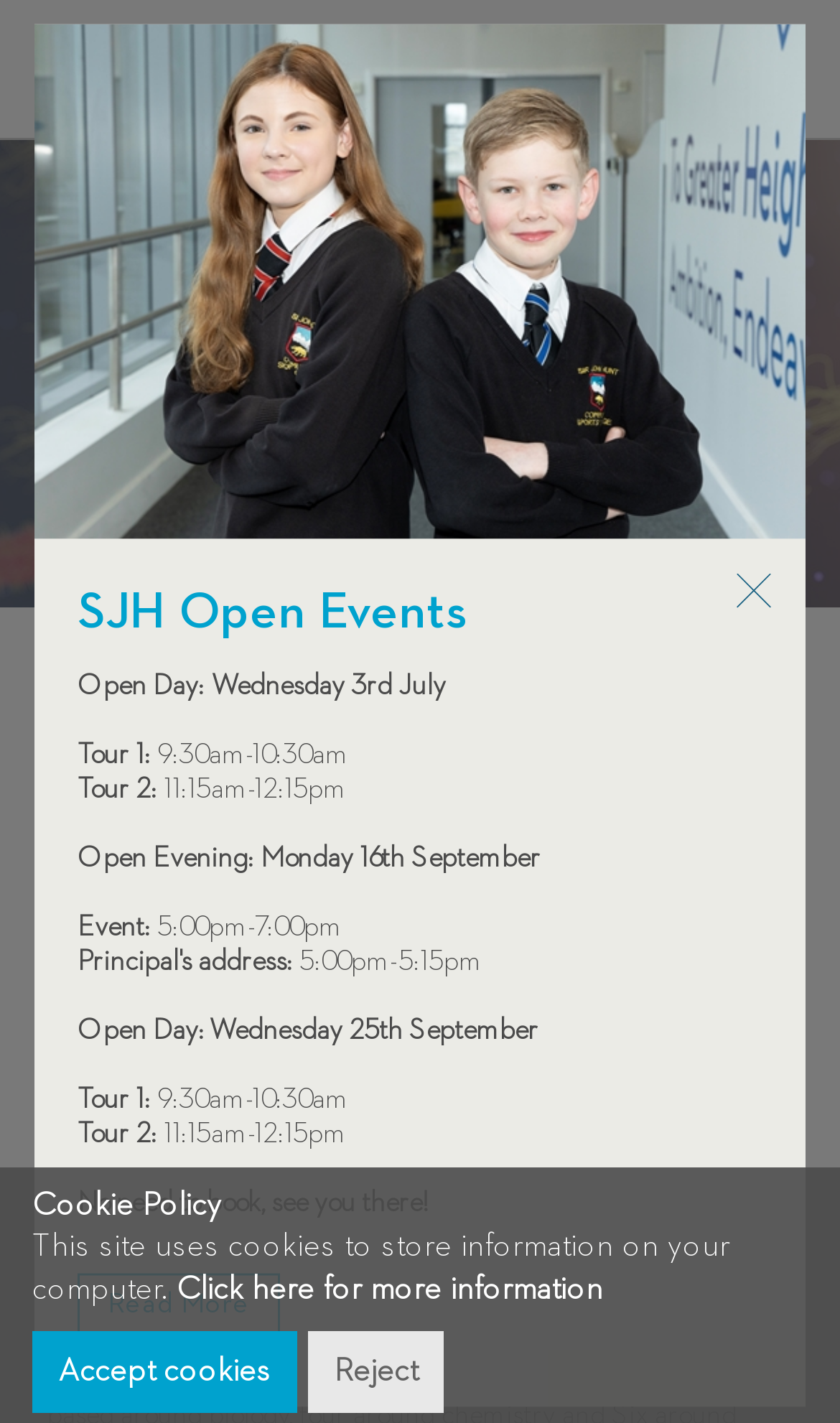Locate the UI element described by Close and provide its bounding box coordinates. Use the format (top-left x, top-left y, bottom-right x, bottom-right y) with all values as floating point numbers between 0 and 1.

None